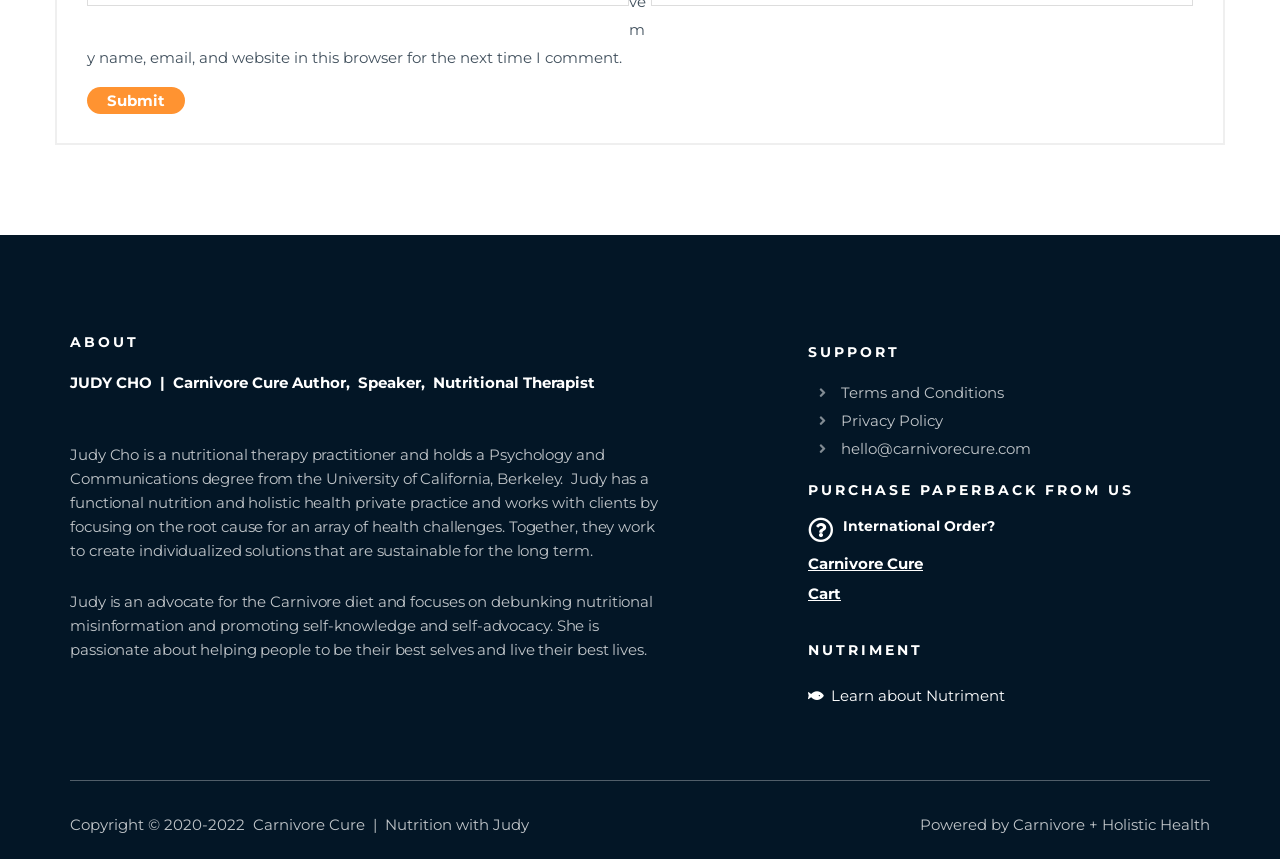Please provide a one-word or phrase answer to the question: 
What is the name of the book that can be purchased?

Carnivore Cure